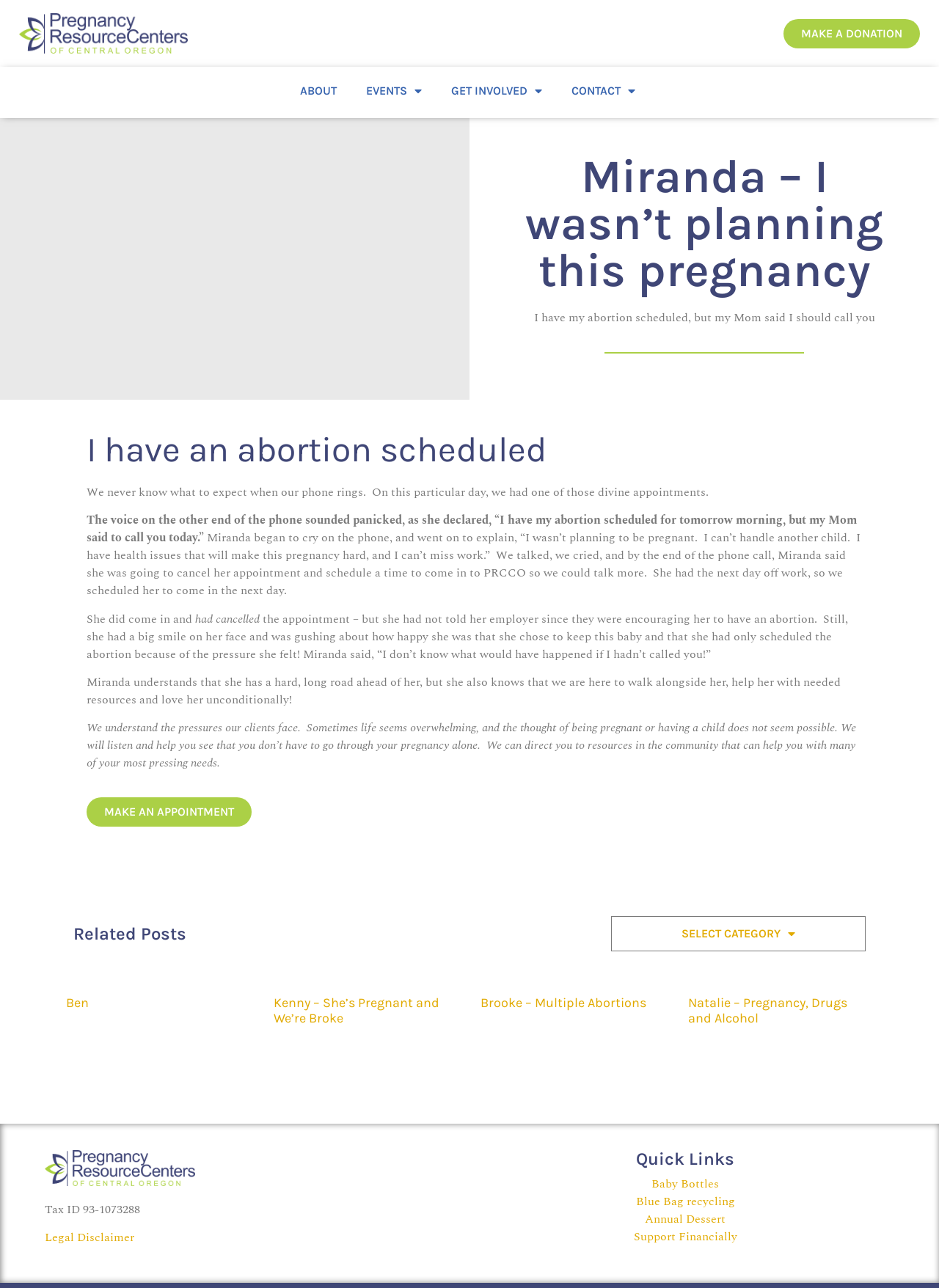Kindly determine the bounding box coordinates of the area that needs to be clicked to fulfill this instruction: "Click the 'ABOUT' link".

[0.304, 0.058, 0.375, 0.084]